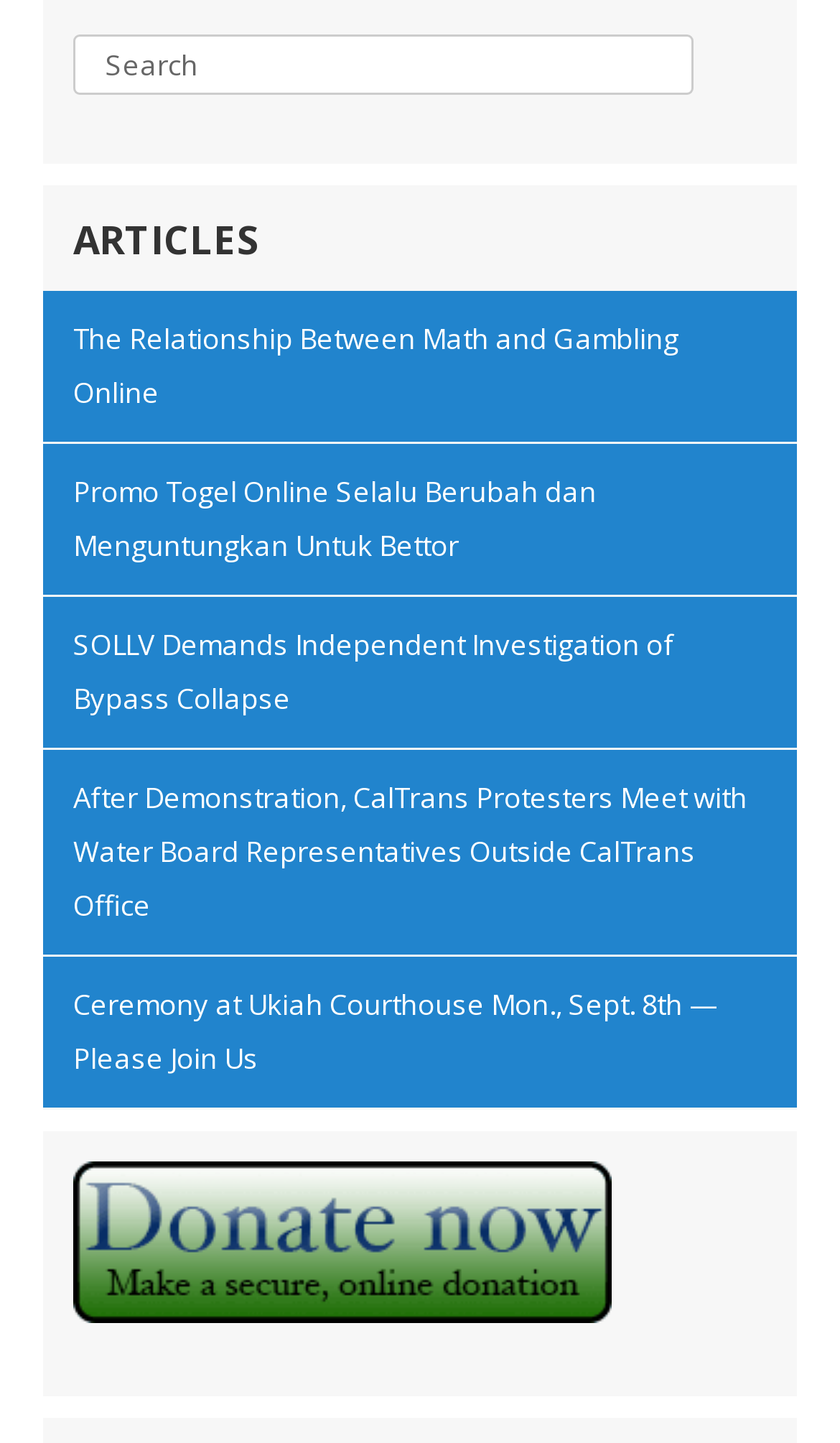Please use the details from the image to answer the following question comprehensively:
What is the purpose of the textbox?

The textbox has a static text 'Search' next to it, indicating that it is used for searching purposes.